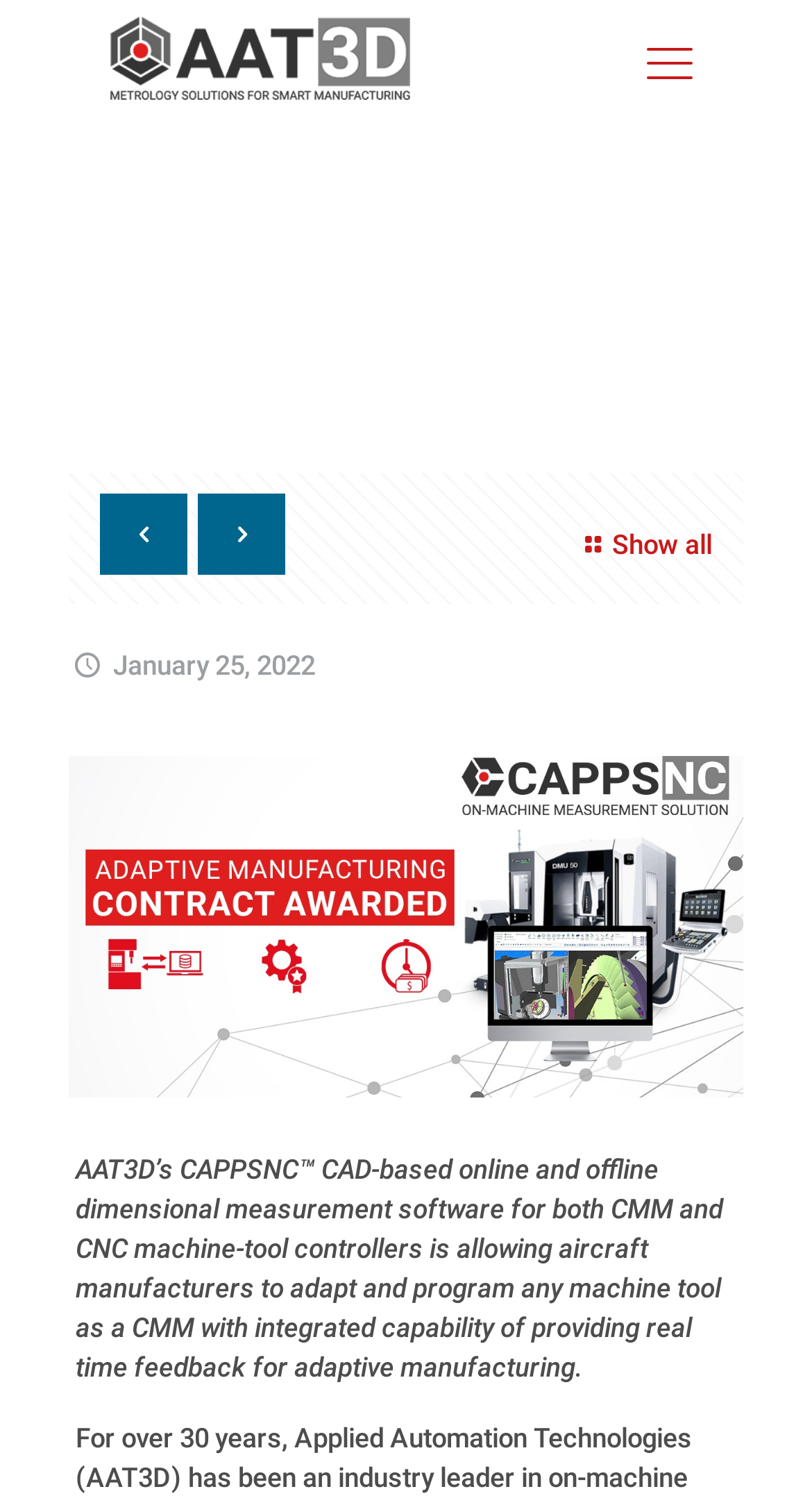What is the date of the news article? Refer to the image and provide a one-word or short phrase answer.

January 25, 2022